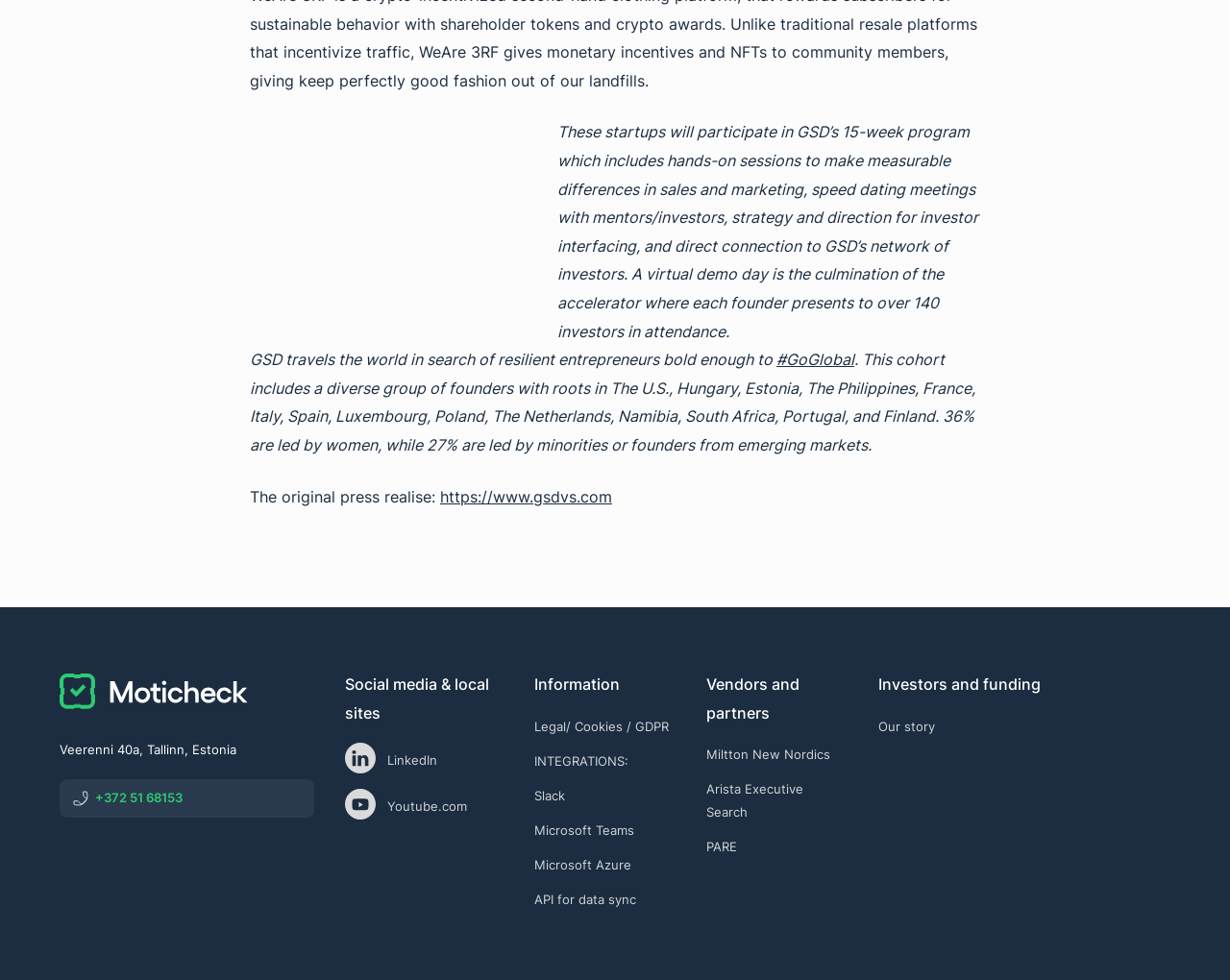Reply to the question with a single word or phrase:
How many countries are represented in this cohort?

14